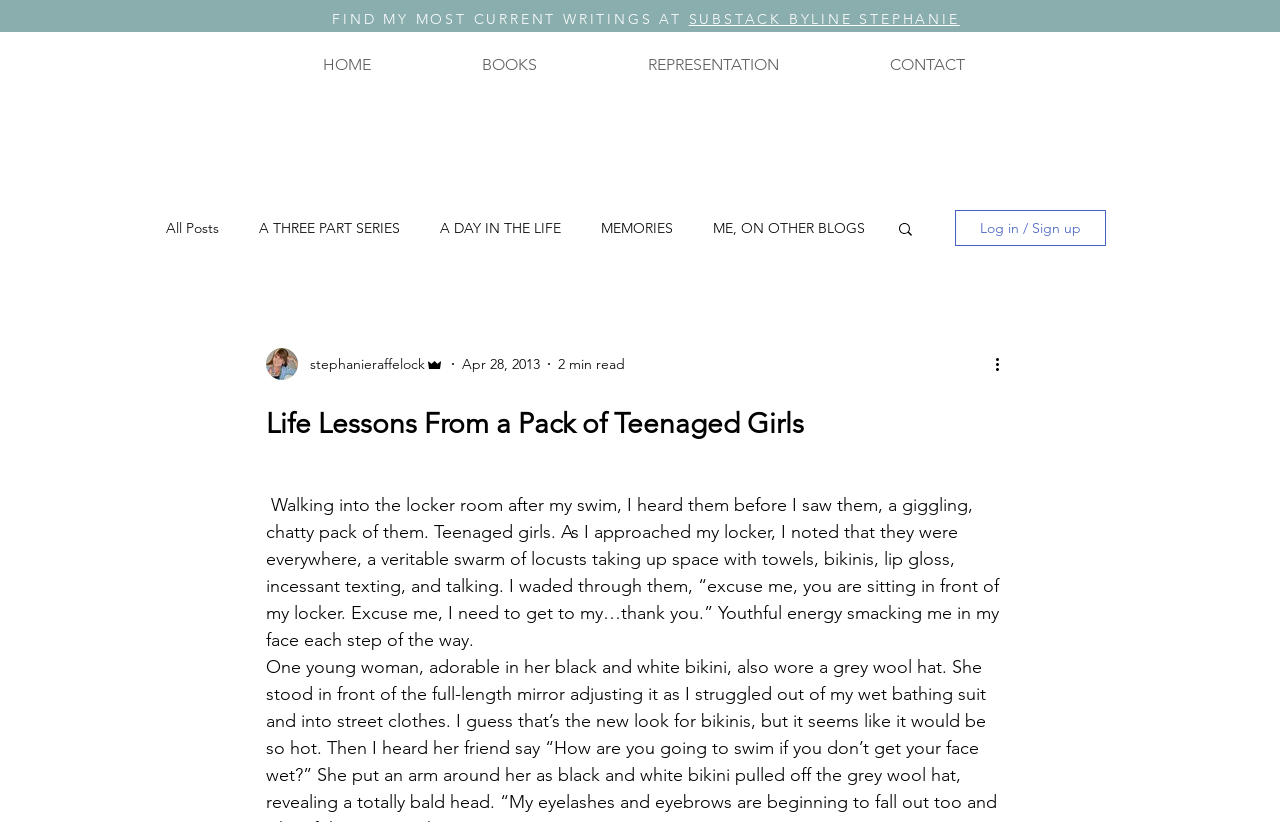Provide the bounding box coordinates of the HTML element this sentence describes: "THOUGHTS ON TECHNOLOGY". The bounding box coordinates consist of four float numbers between 0 and 1, i.e., [left, top, right, bottom].

[0.387, 0.461, 0.547, 0.483]